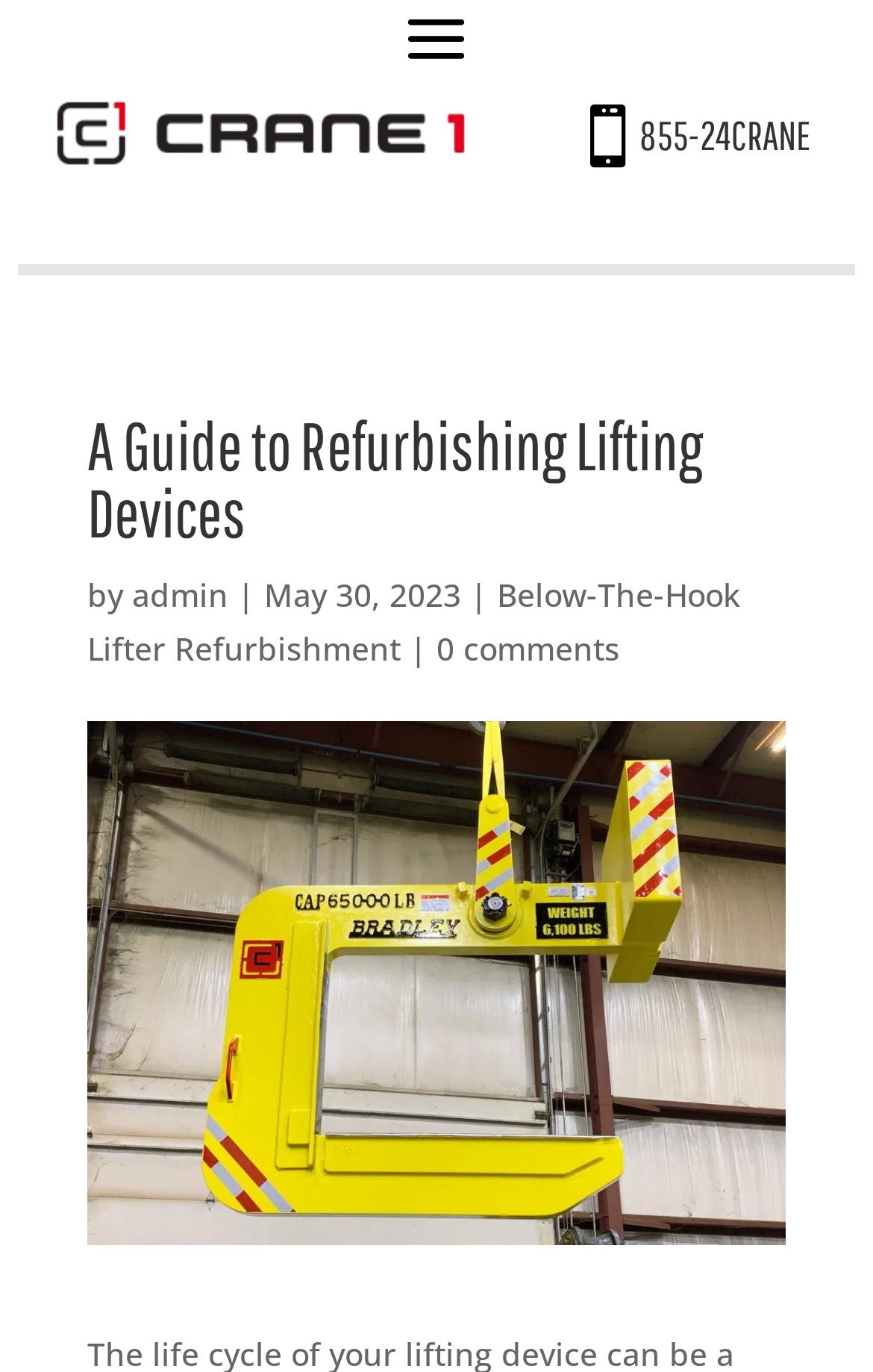Kindly respond to the following question with a single word or a brief phrase: 
How many comments are there on the article?

0